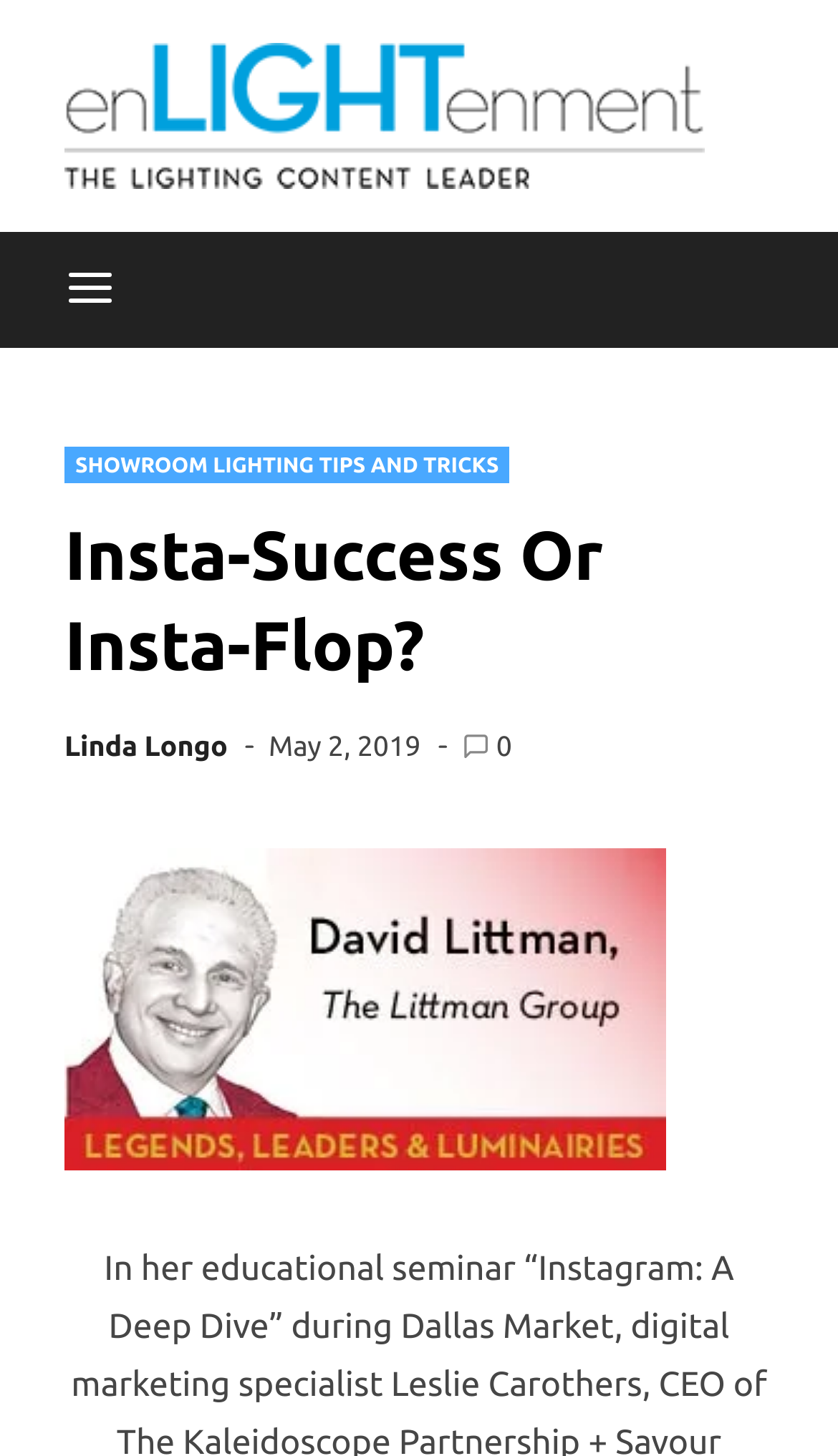Provide a thorough description of the webpage you see.

The webpage appears to be a blog post or article titled "Insta-Success Or Insta-Flop?" with a focus on Instagram marketing. At the top of the page, there is a menu button on the left side, accompanied by a small image. 

Below the menu button, there is a large header section that spans most of the page's width. Within this section, there are several links and images arranged horizontally. The first link is titled "SHOWROOM LIGHTING TIPS AND TRICKS", followed by the main heading "Insta-Success Or Insta-Flop?" in a larger font size. 

To the right of the main heading, there are three more links: "Linda Longo", "May 2, 2019", and "0". The "May 2, 2019" link is accompanied by a time element. There are also three small images scattered between these links. 

Further down the page, there is a large image that takes up most of the page's width, with a caption "David Littman: The Littman Group". 

At the very top of the page, there is a link with no descriptive text, which may be a navigation link or a call-to-action button.